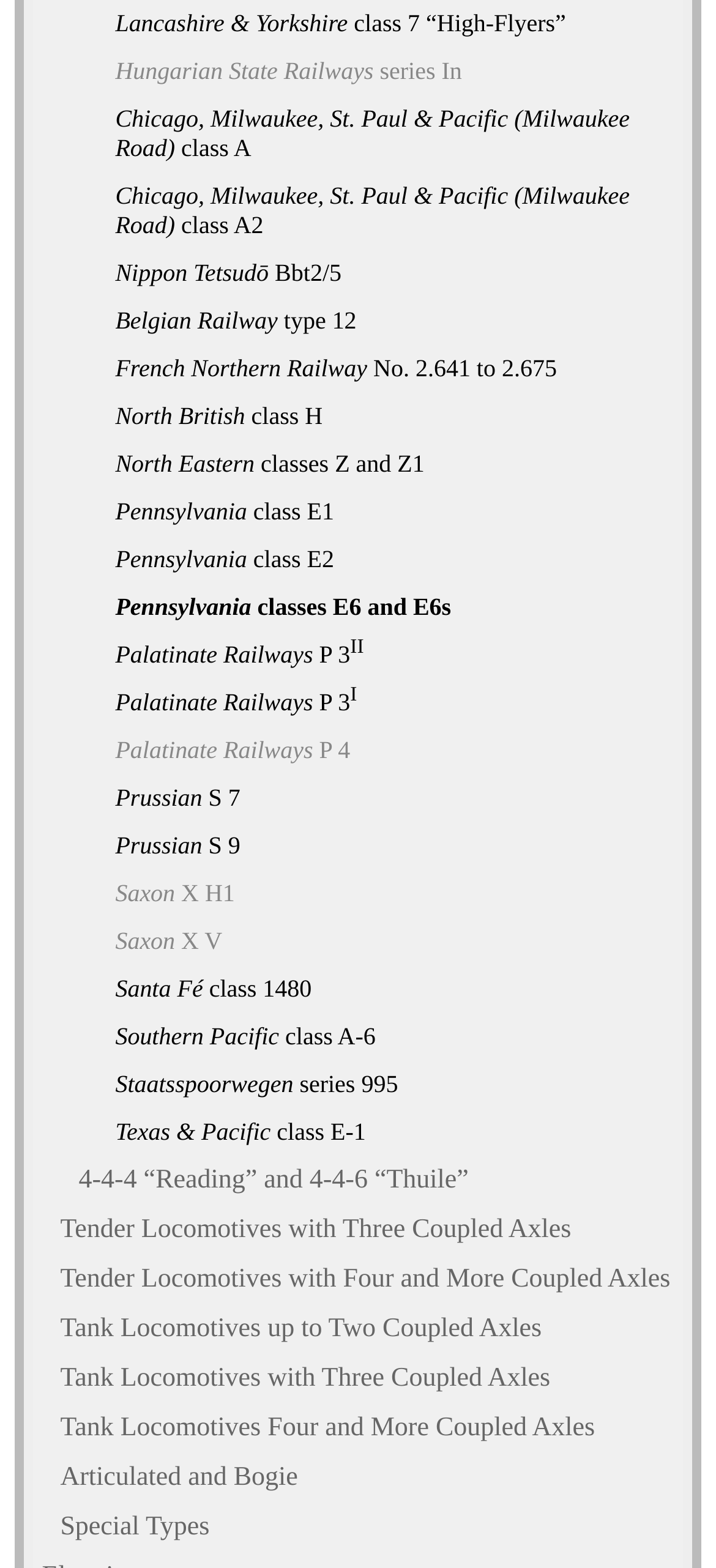Please give a short response to the question using one word or a phrase:
What is the last locomotive class listed?

Special Types